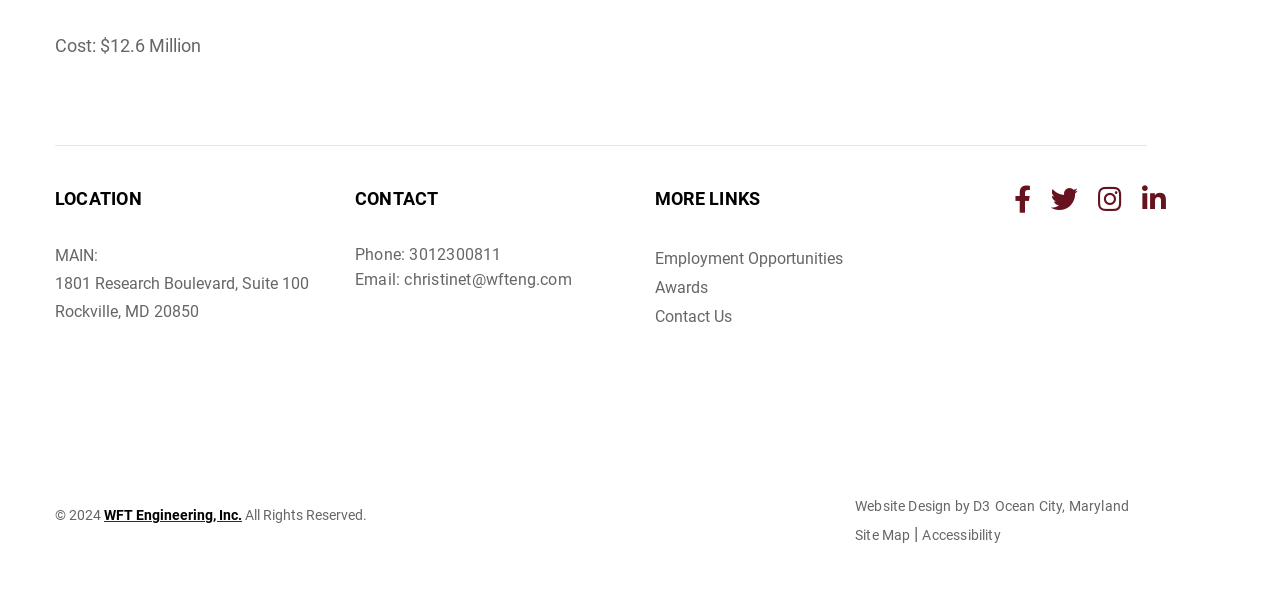Using the given description, provide the bounding box coordinates formatted as (top-left x, top-left y, bottom-right x, bottom-right y), with all values being floating point numbers between 0 and 1. Description: alt="Smiling person talking on phone"

None